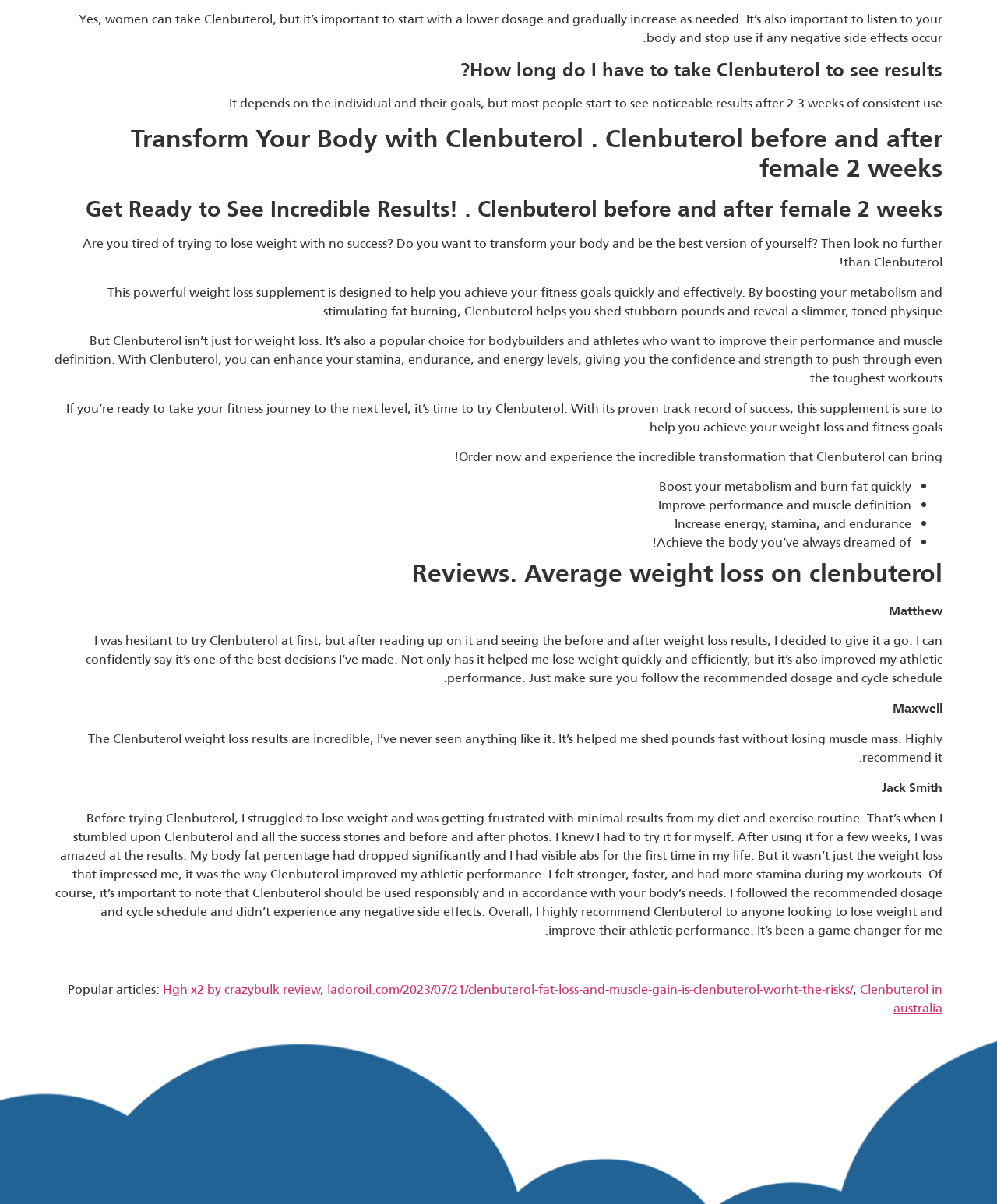What are the benefits of Clenbuterol?
Give a single word or phrase answer based on the content of the image.

Boost metabolism, improve performance, increase energy